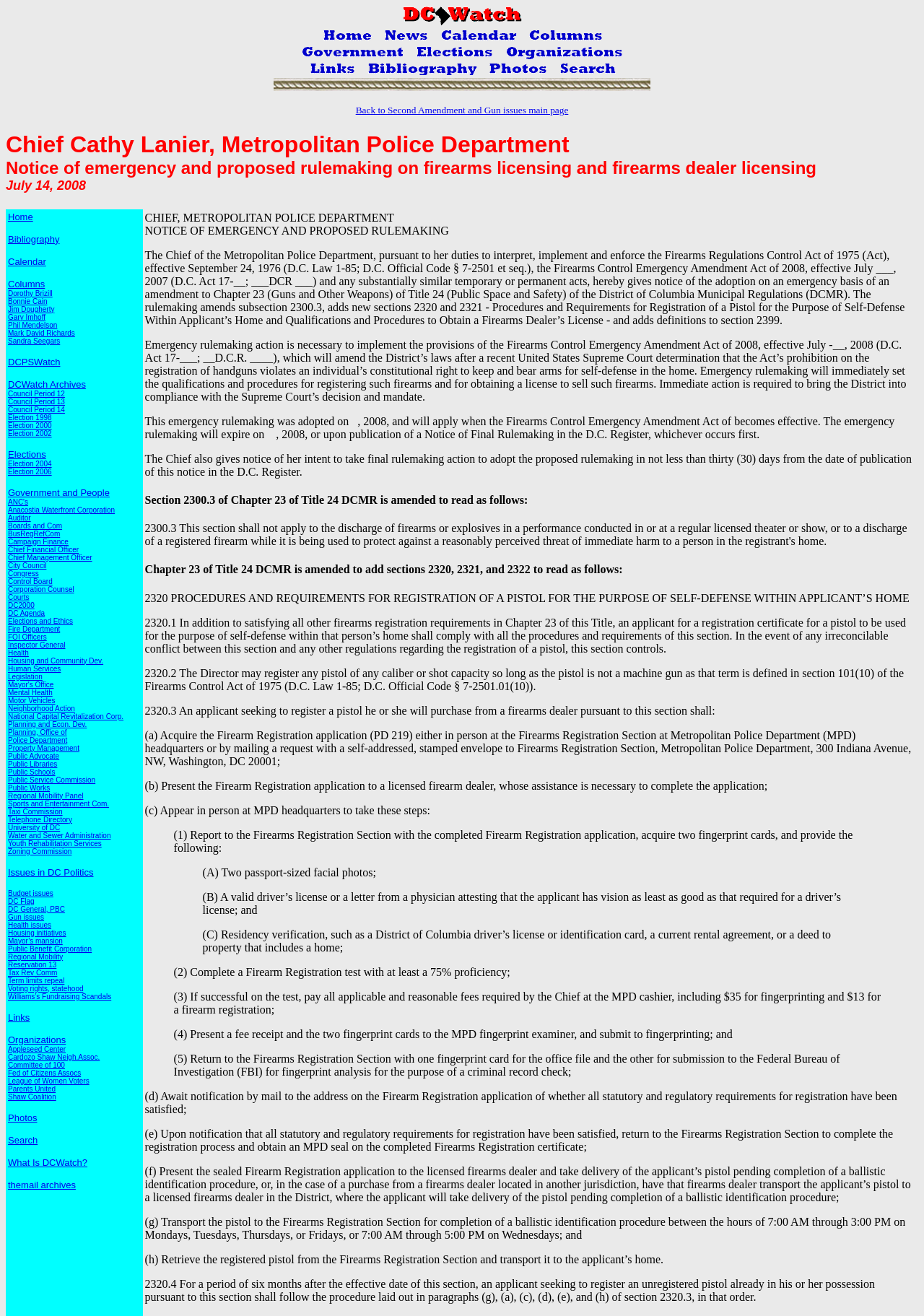Determine the bounding box coordinates for the clickable element to execute this instruction: "View the notice of emergency and proposed rulemaking on firearms licensing and firearms dealer licensing". Provide the coordinates as four float numbers between 0 and 1, i.e., [left, top, right, bottom].

[0.006, 0.1, 0.994, 0.147]